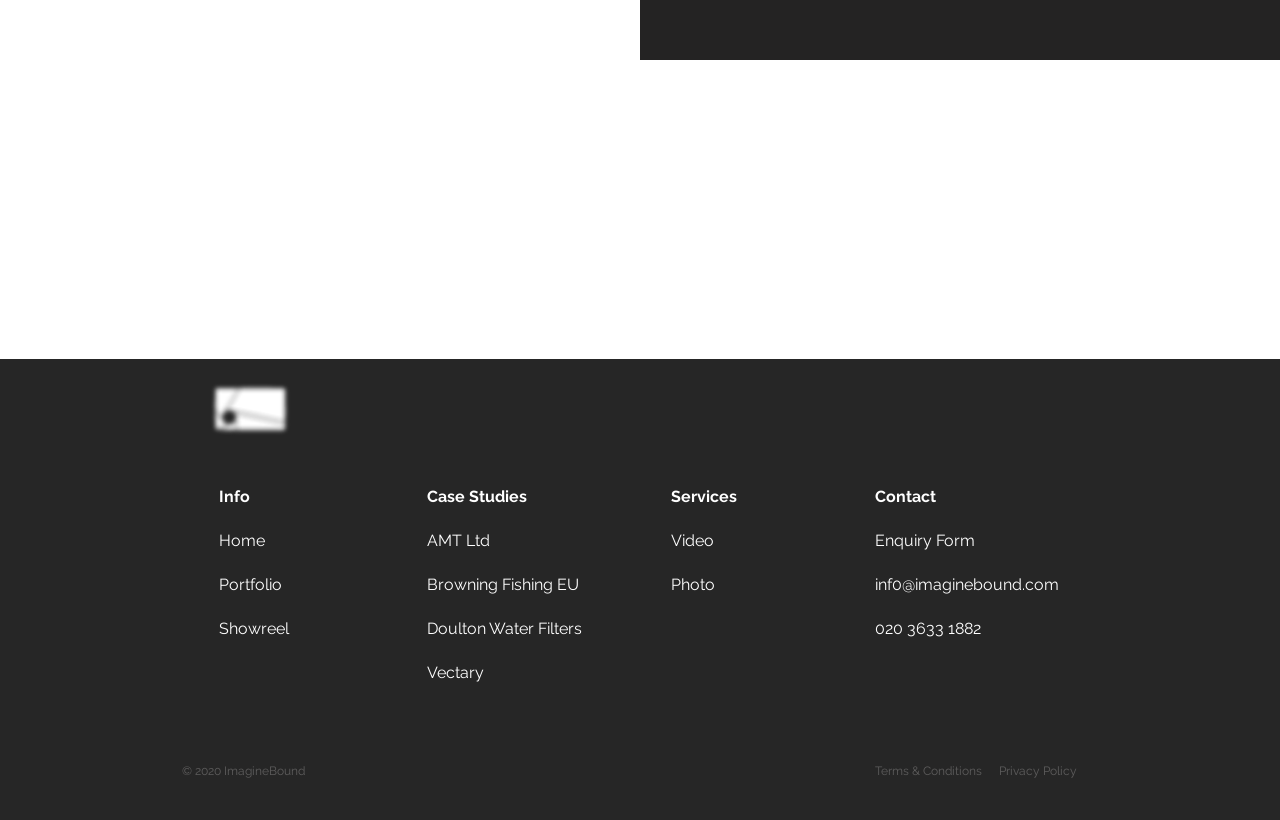Determine the coordinates of the bounding box for the clickable area needed to execute this instruction: "Read the article about EFCC Probe".

None